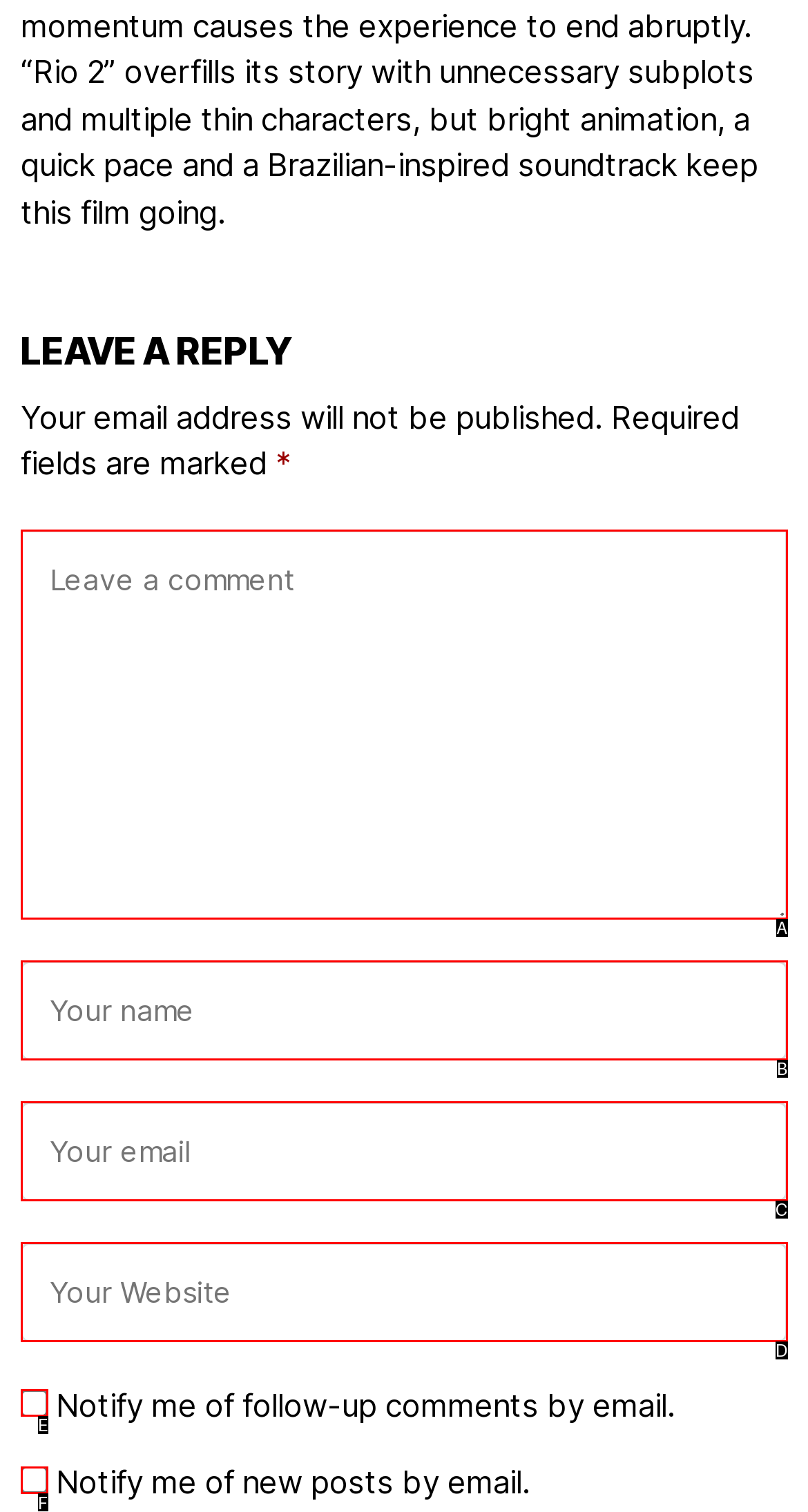Which HTML element among the options matches this description: name="comment" placeholder="Leave a comment"? Answer with the letter representing your choice.

A